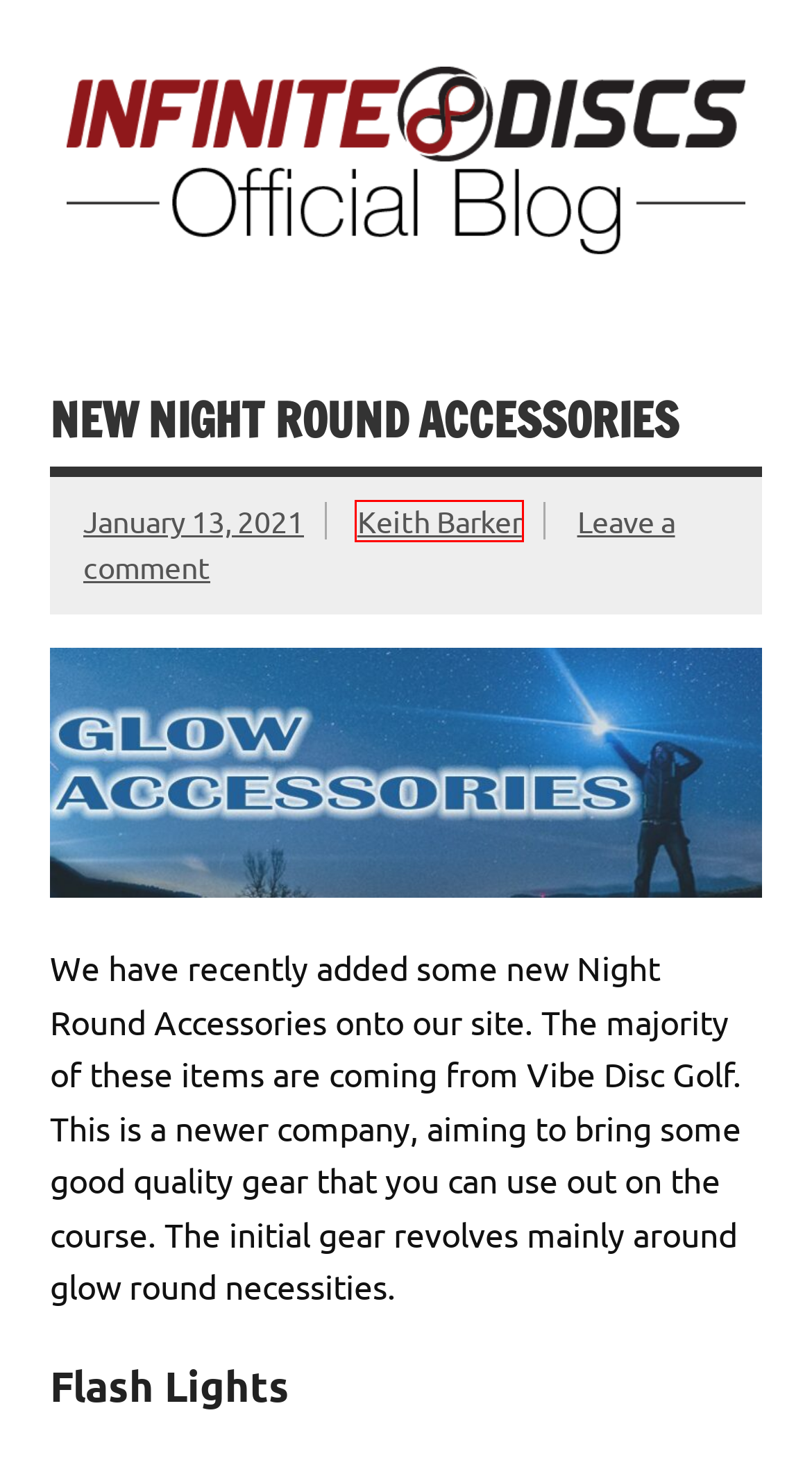Given a webpage screenshot with a red bounding box around a particular element, identify the best description of the new webpage that will appear after clicking on the element inside the red bounding box. Here are the candidates:
A. Infinite Discs Blog » Your Source for Disc Golf Information
B. Ultimate Frisbees
C. UV Lights Archives » Infinite Discs Blog
D. Disc Golf Sets - Starter sets, bulk packages, and mystery boxes.
E. Keith Barker, Author at Infinite Discs Blog
F. Glow in the Dark Archives » Infinite Discs Blog
G. General Archives » Infinite Discs Blog
H. Wholesale Disc Golf » Infinite Discs Blog

E